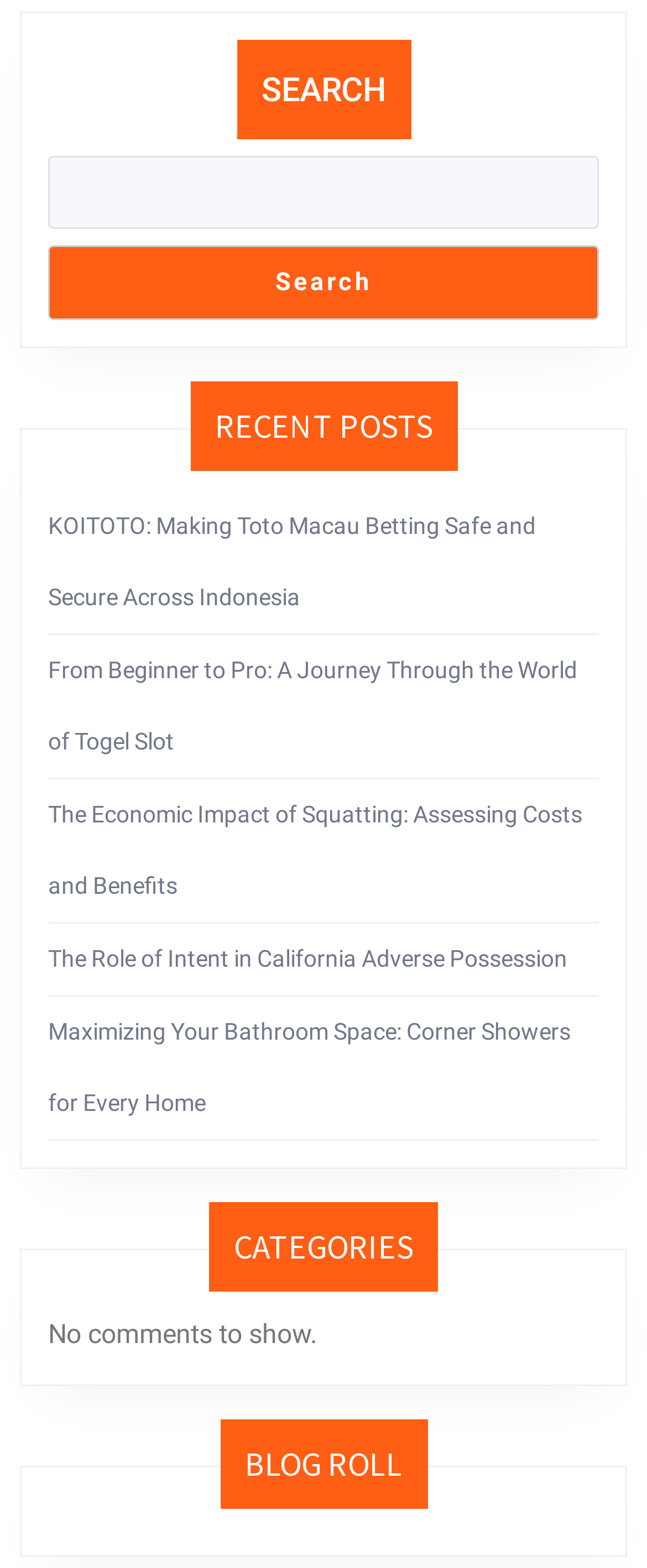Given the description 1136, predict the bounding box coordinates of the UI element. Ensure the coordinates are in the format (top-left x, top-left y, bottom-right x, bottom-right y) and all values are between 0 and 1.

None